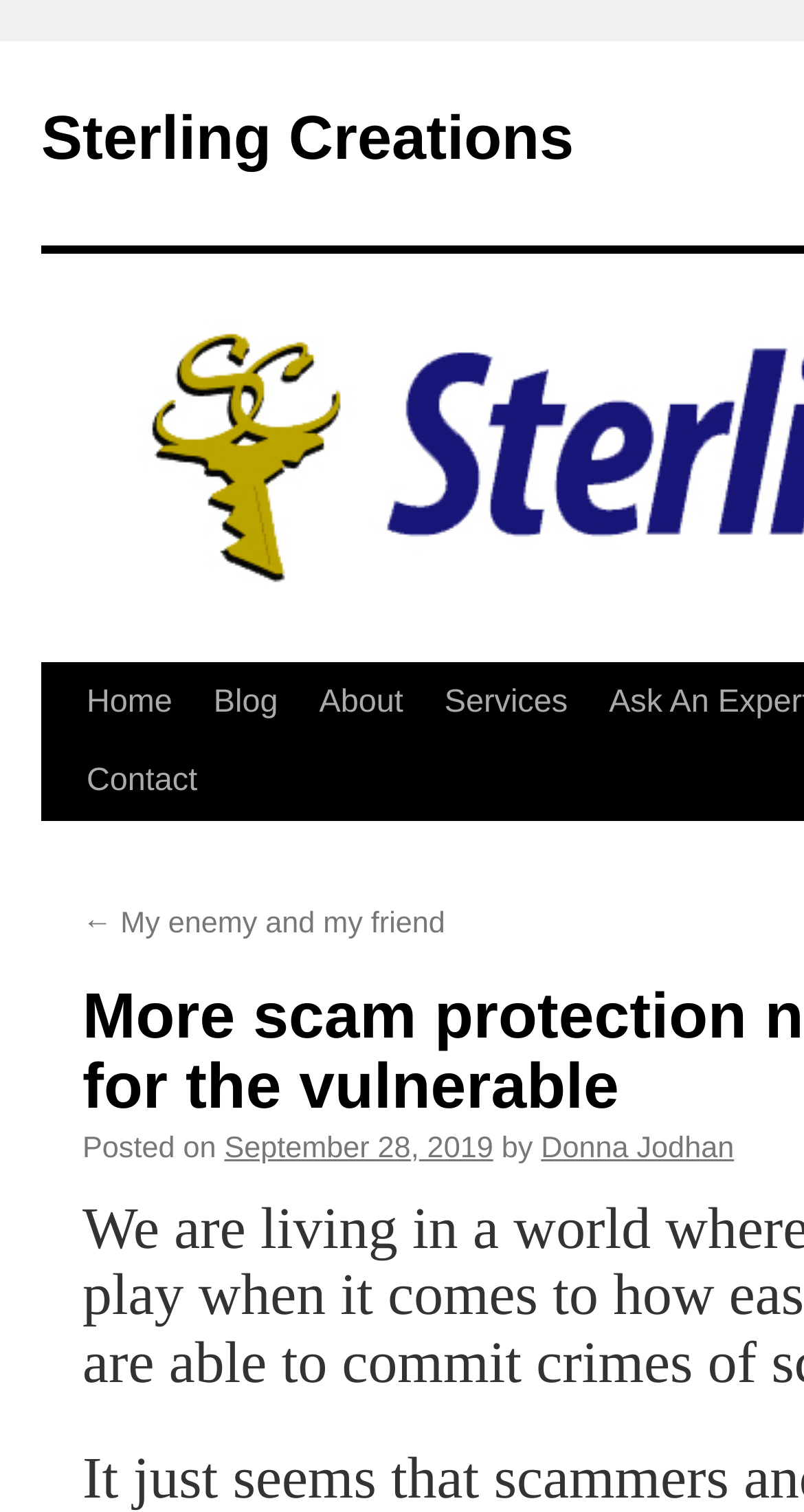From the element description: "Blog", extract the bounding box coordinates of the UI element. The coordinates should be expressed as four float numbers between 0 and 1, in the order [left, top, right, bottom].

[0.222, 0.439, 0.34, 0.491]